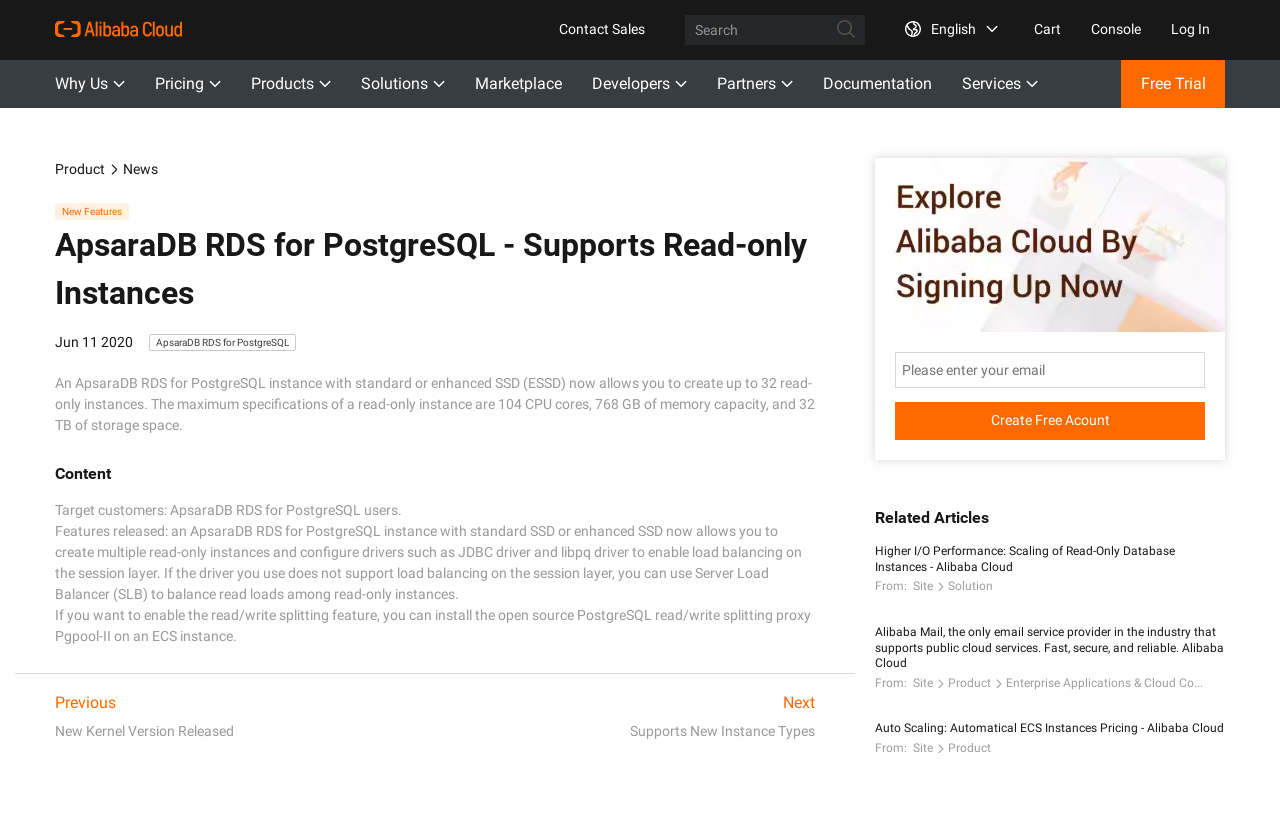Please determine the bounding box coordinates of the element's region to click in order to carry out the following instruction: "Enter your email address". The coordinates should be four float numbers between 0 and 1, i.e., [left, top, right, bottom].

[0.699, 0.431, 0.941, 0.475]